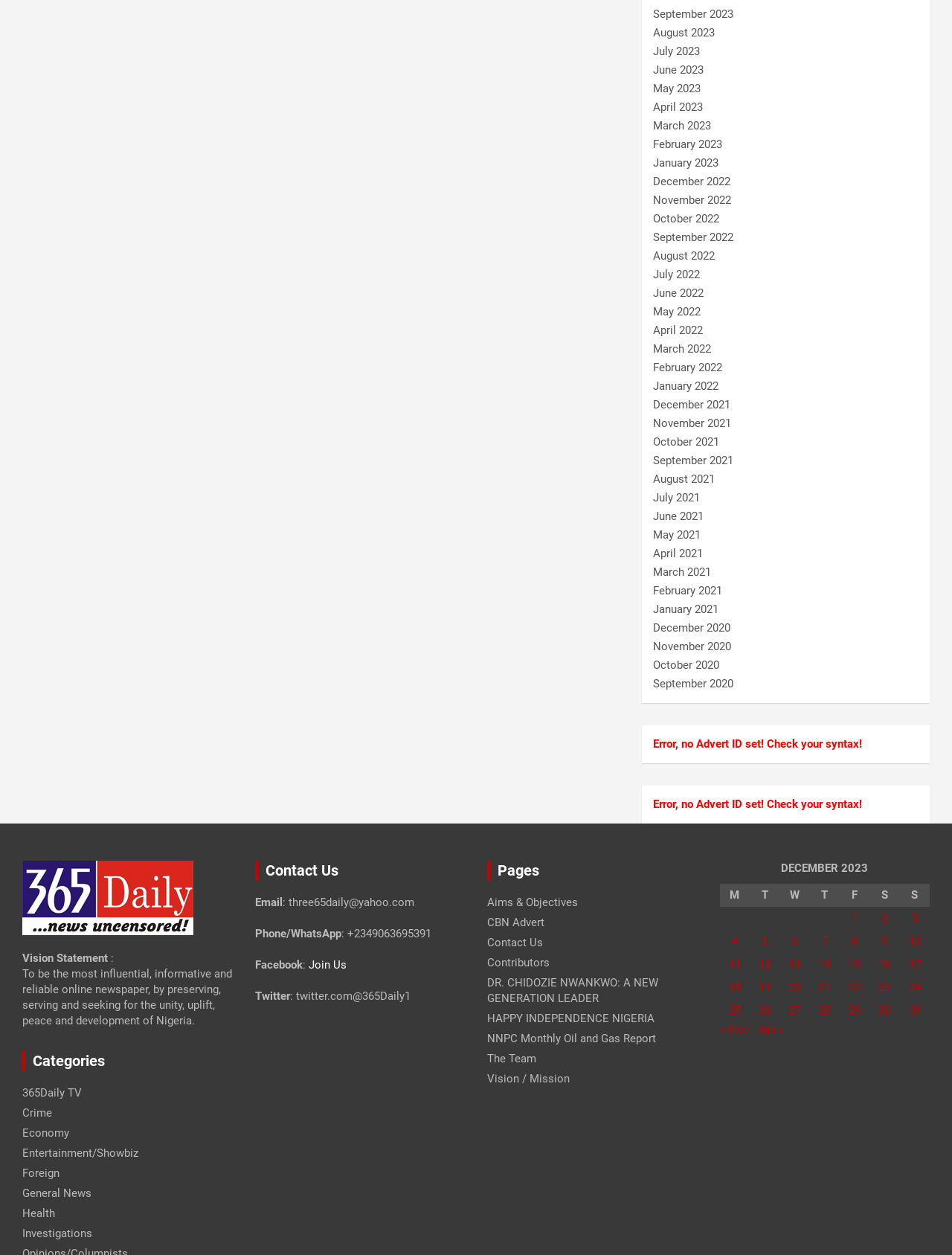Please identify the bounding box coordinates of the area that needs to be clicked to fulfill the following instruction: "Go to 365Daily TV."

[0.023, 0.865, 0.086, 0.876]